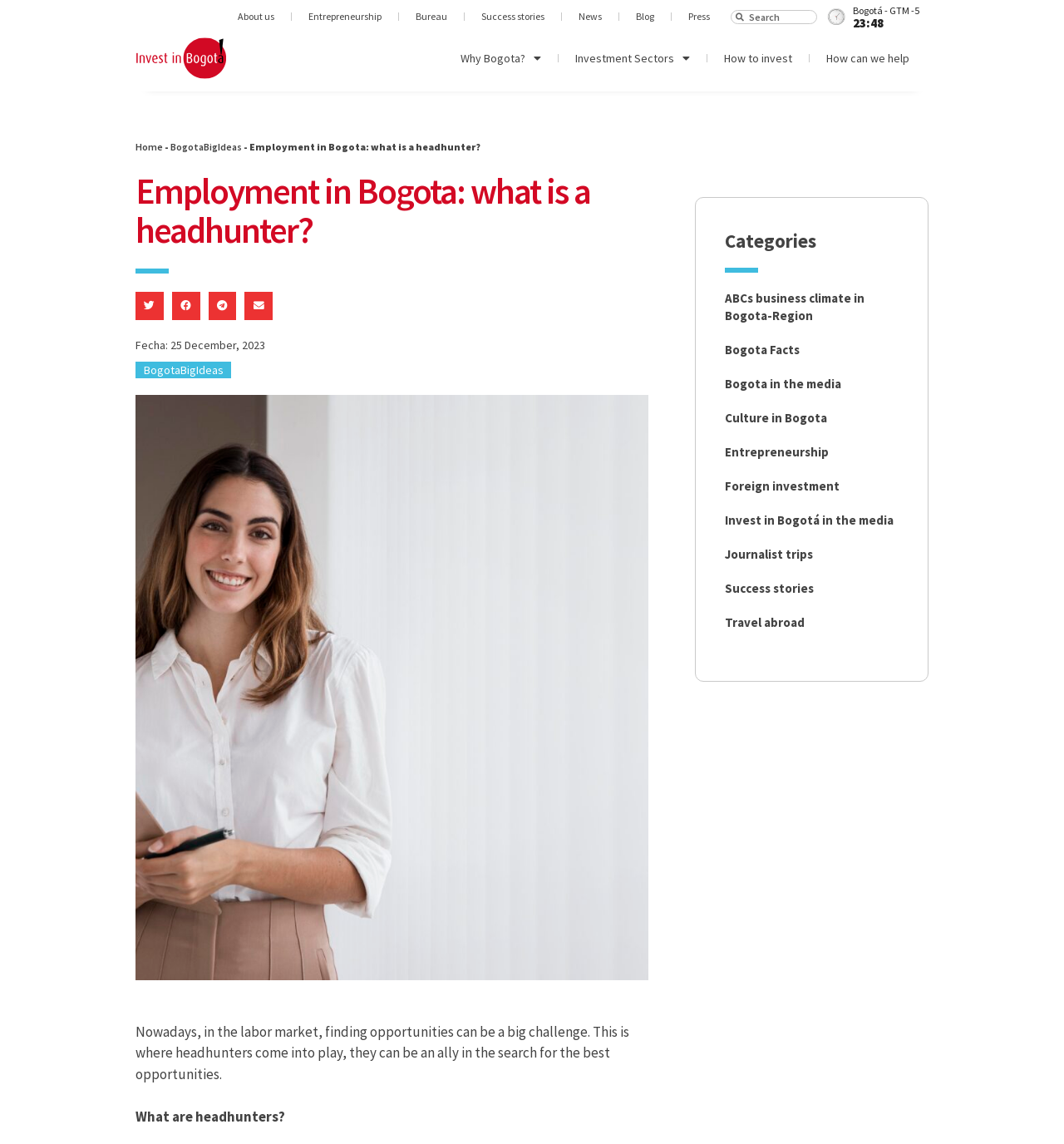Locate the bounding box coordinates of the segment that needs to be clicked to meet this instruction: "Search for something".

[0.686, 0.008, 0.768, 0.021]